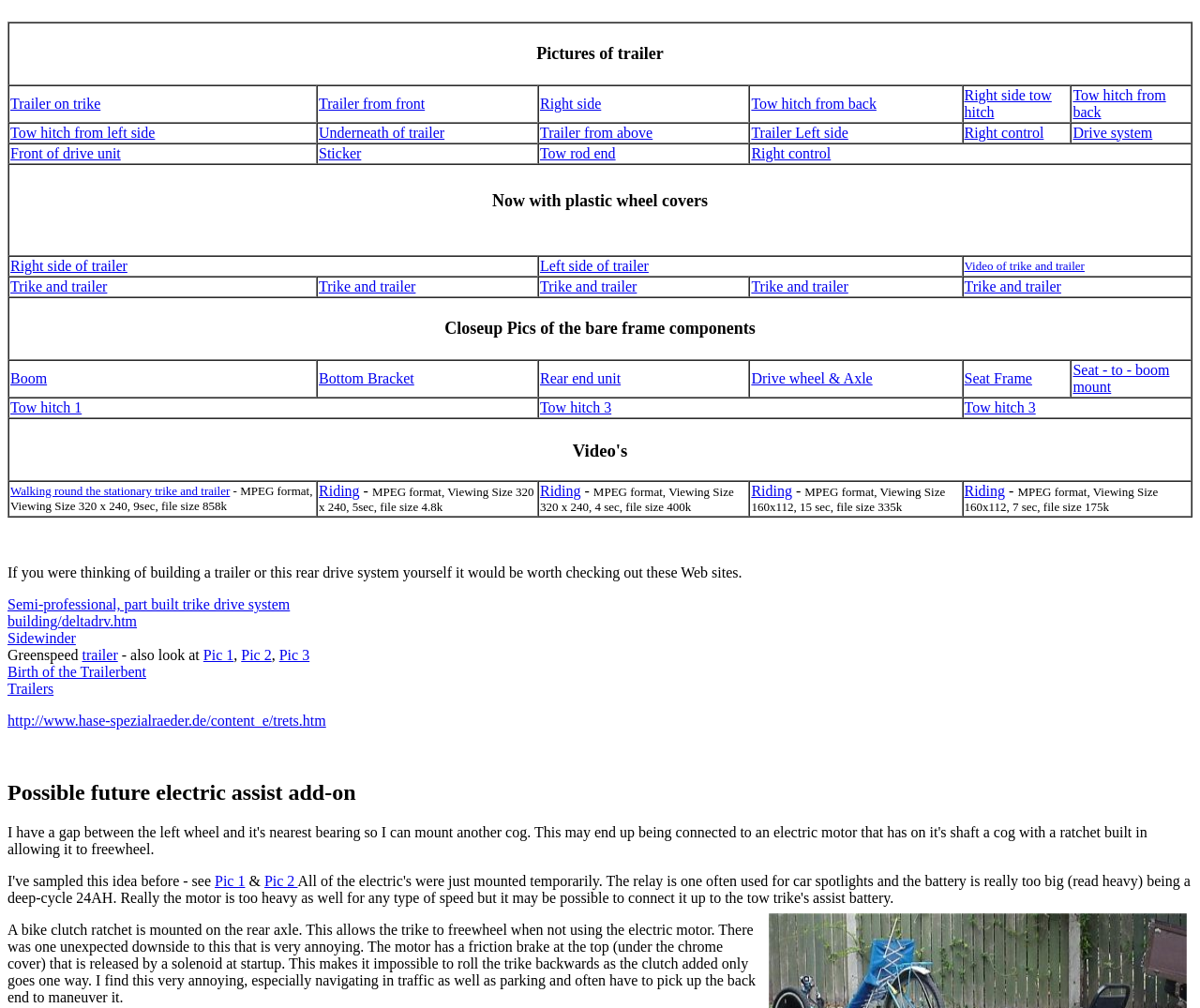Please identify the bounding box coordinates for the region that you need to click to follow this instruction: "Go to the home page".

None